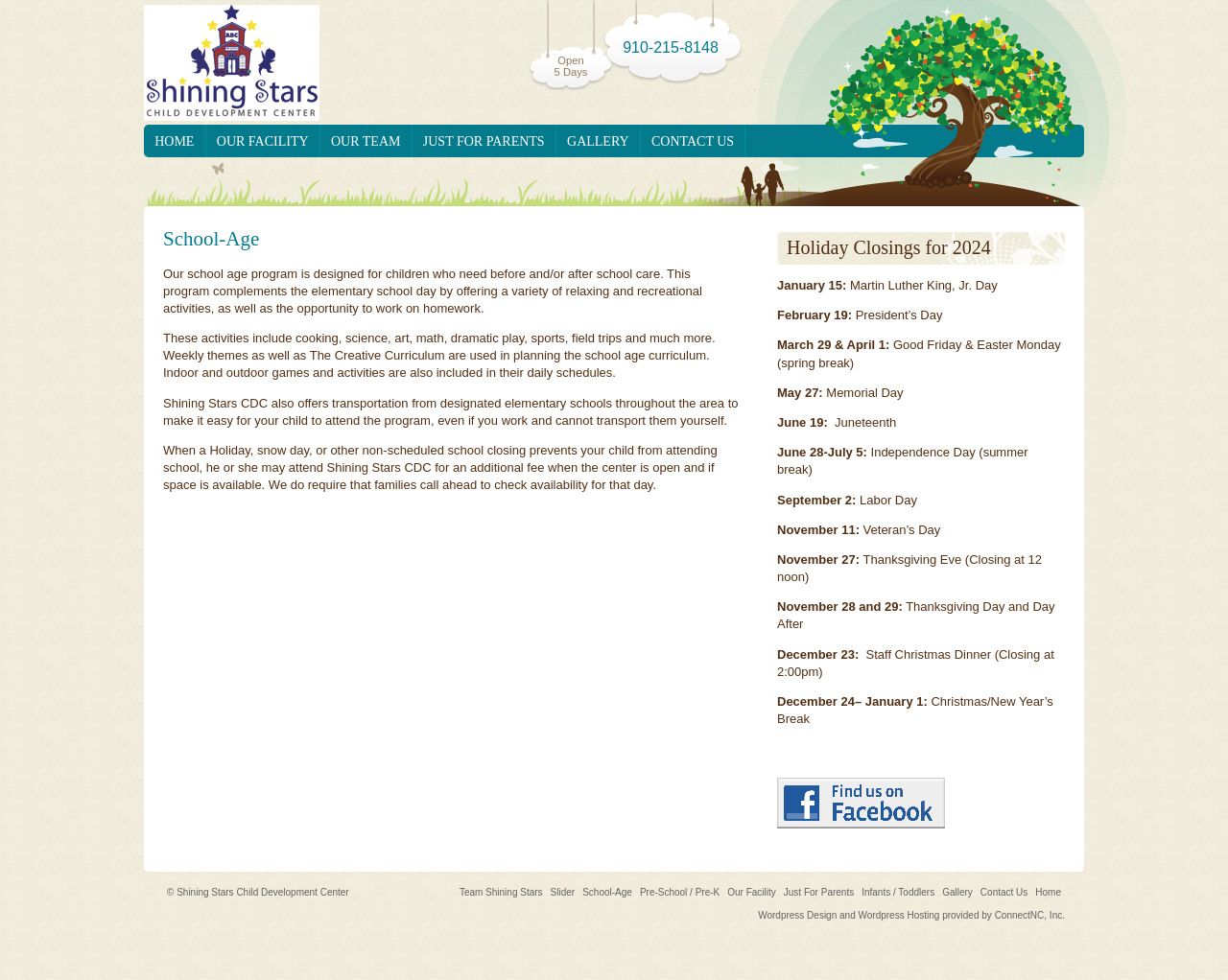With reference to the screenshot, provide a detailed response to the question below:
Is the center open on Martin Luther King, Jr. Day?

The holiday closings for 2024 are listed in a section on the right side of the webpage. According to this list, the center is closed on January 15, which is Martin Luther King, Jr. Day.